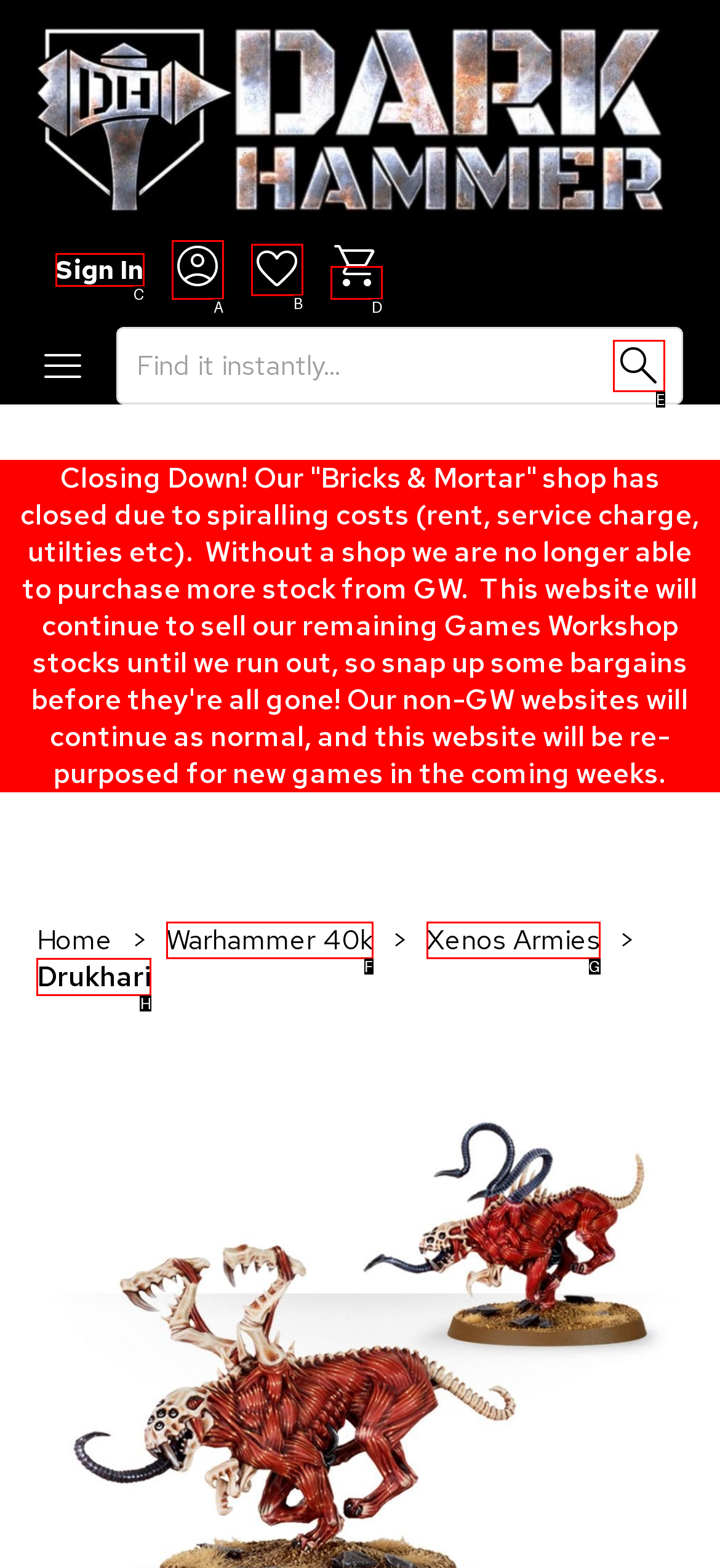Given the task: View Drukhari products, point out the letter of the appropriate UI element from the marked options in the screenshot.

H